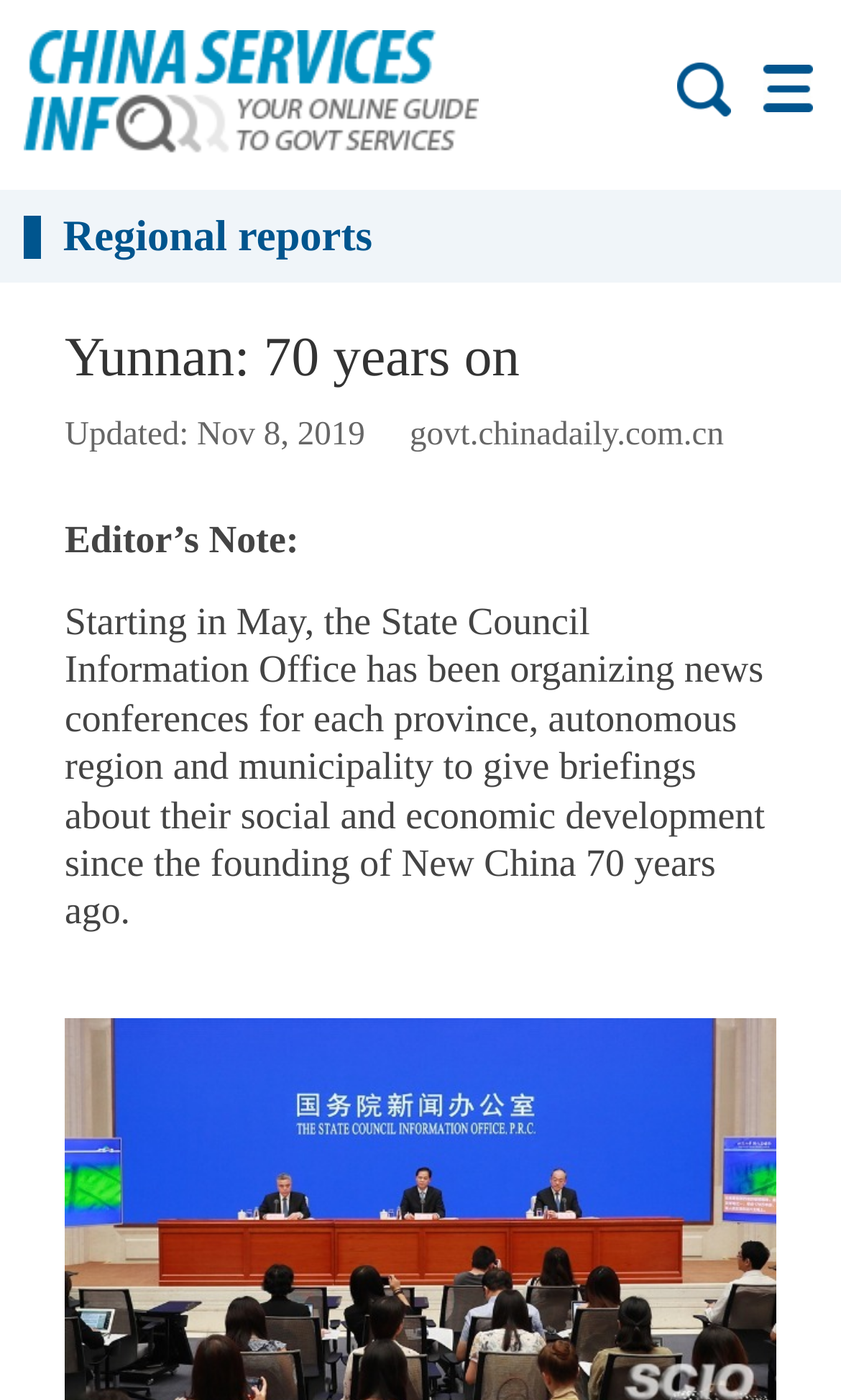Provide a one-word or short-phrase answer to the question:
What is the purpose of the news conferences?

To give briefings about social and economic development